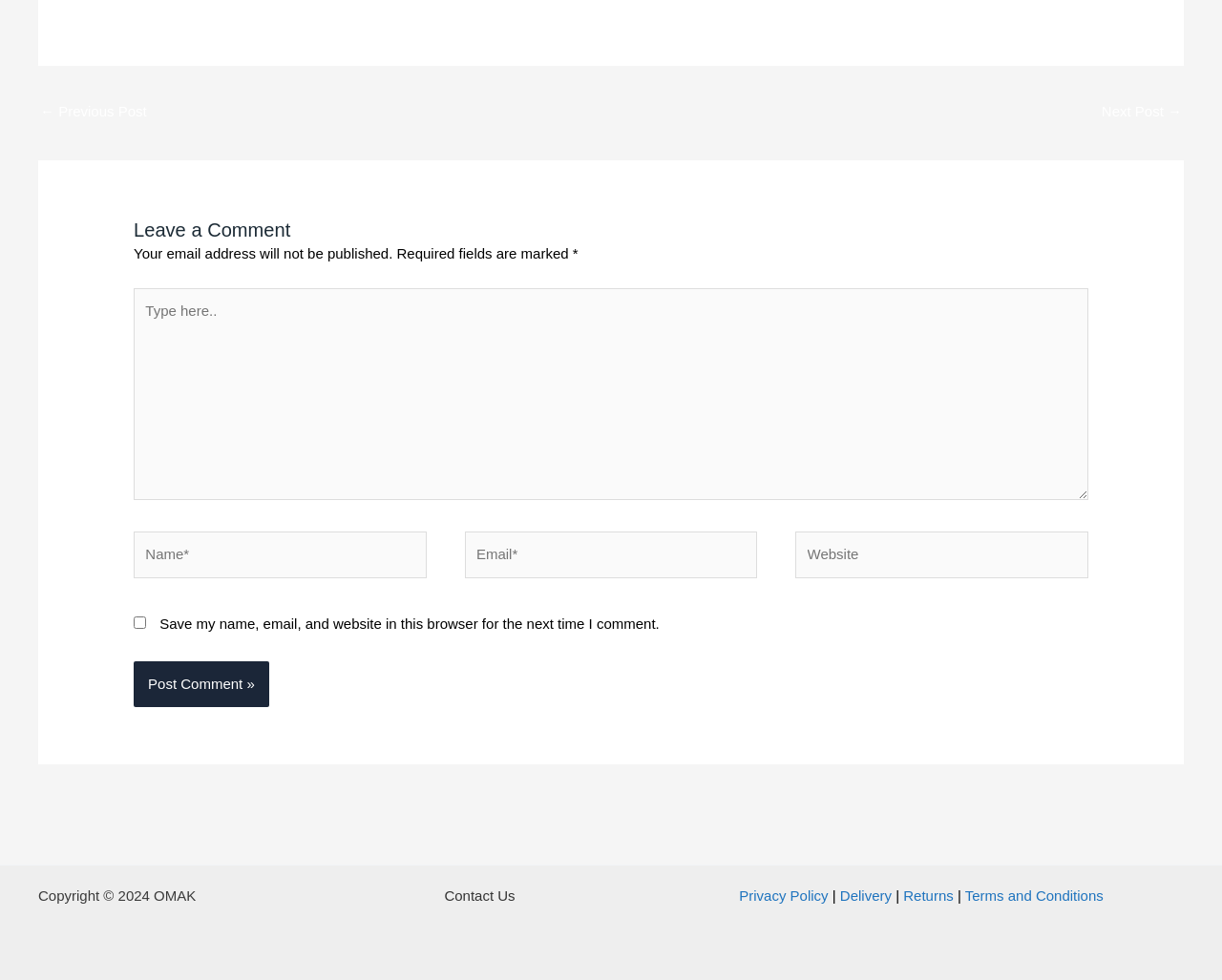Please identify the bounding box coordinates of the element's region that needs to be clicked to fulfill the following instruction: "Follow B2B Magazine on Facebook". The bounding box coordinates should consist of four float numbers between 0 and 1, i.e., [left, top, right, bottom].

None